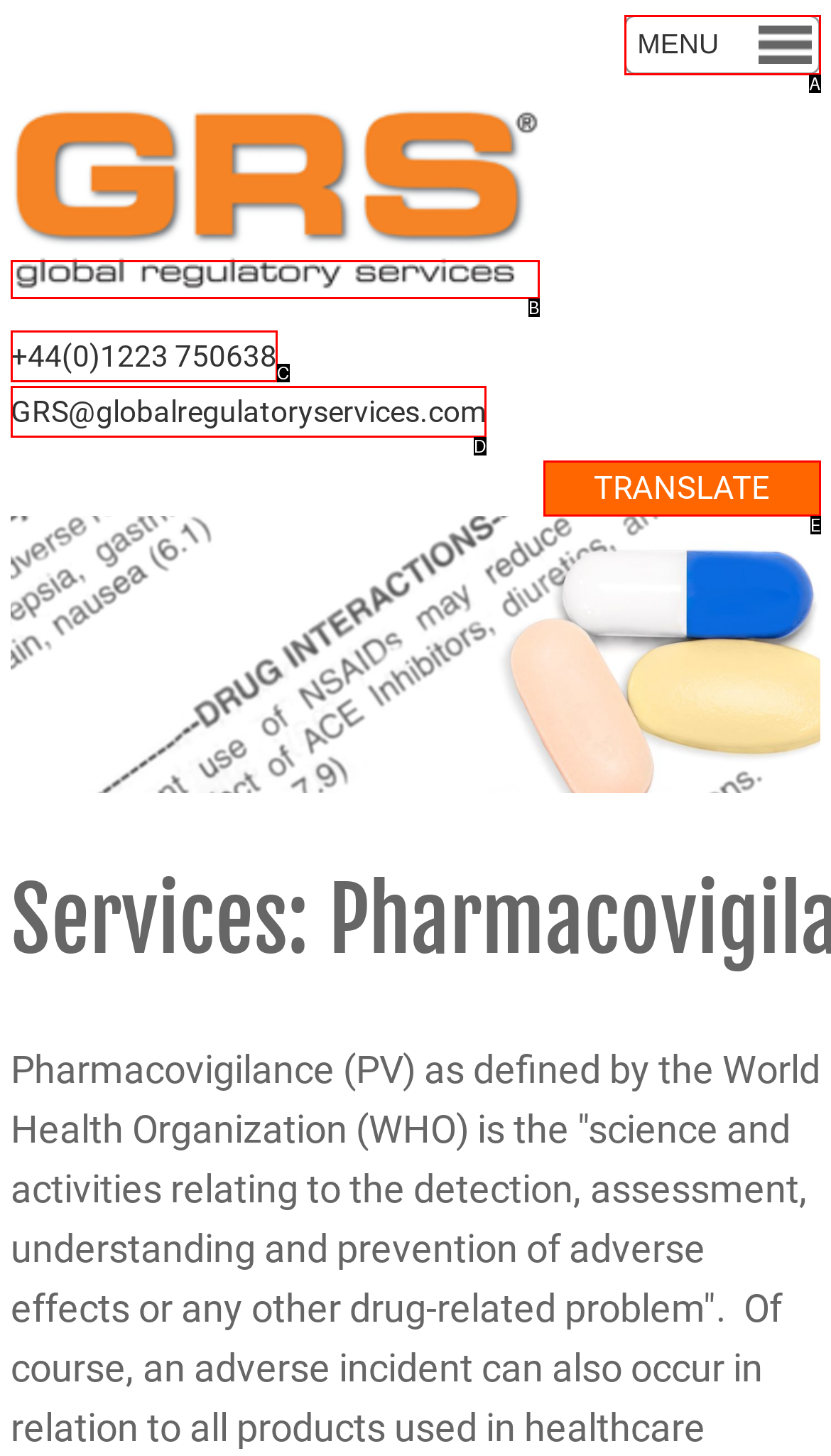Based on the element description: +44(0)1223 750638, choose the best matching option. Provide the letter of the option directly.

C